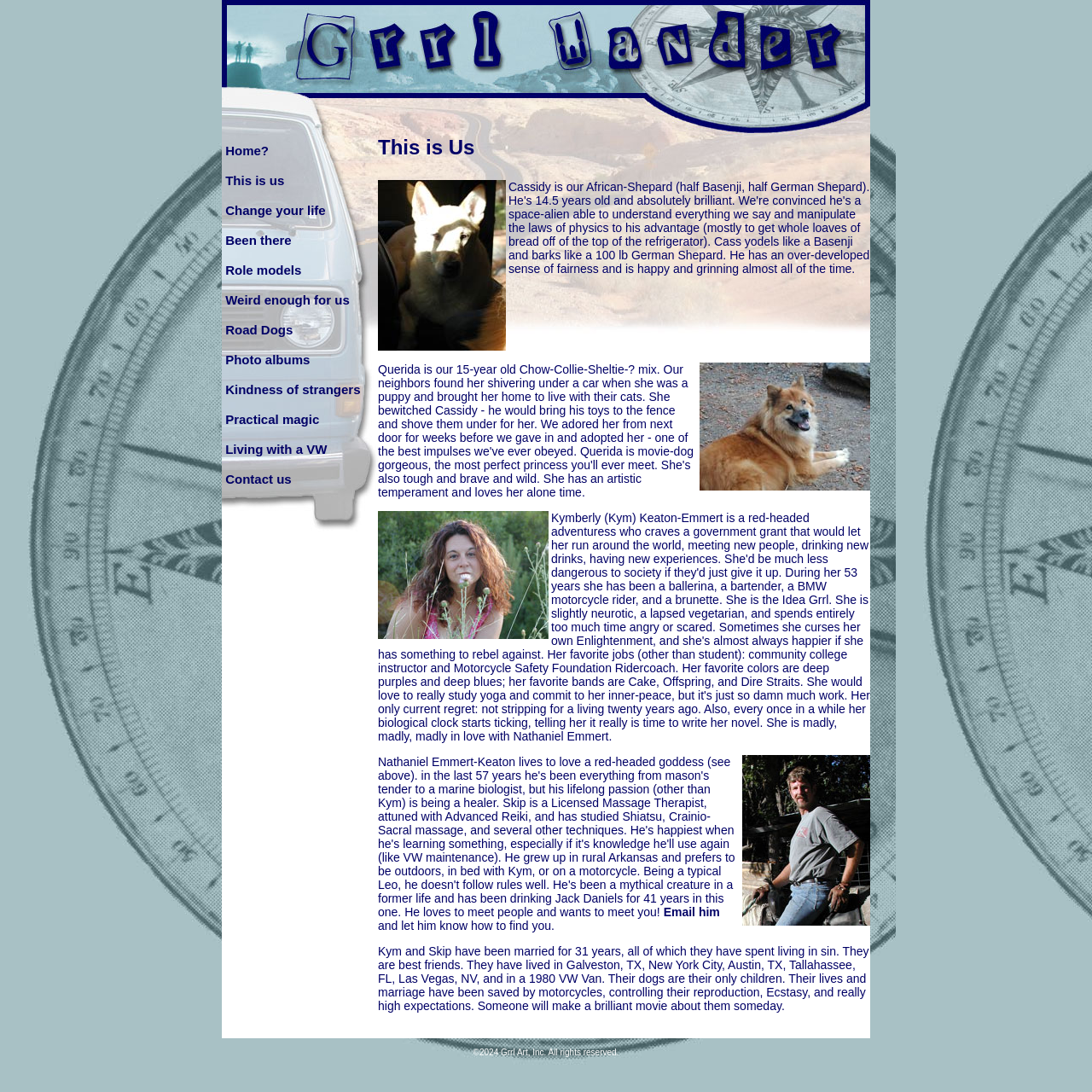Identify the bounding box coordinates of the element that should be clicked to fulfill this task: "Contact Nathaniel Emmert". The coordinates should be provided as four float numbers between 0 and 1, i.e., [left, top, right, bottom].

[0.608, 0.829, 0.659, 0.841]